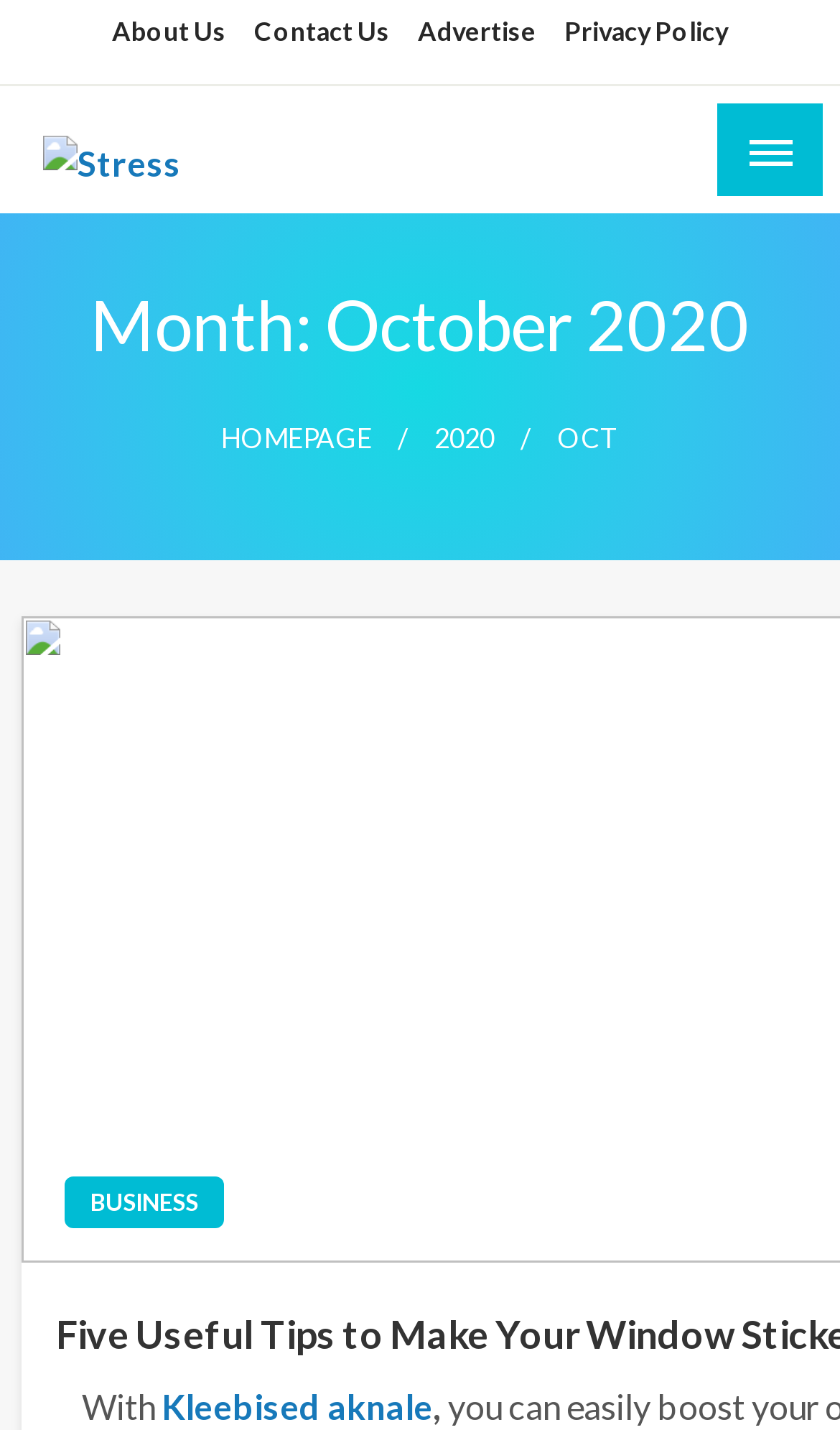What is the link below 'HOMEPAGE'?
Look at the image and provide a short answer using one word or a phrase.

2020